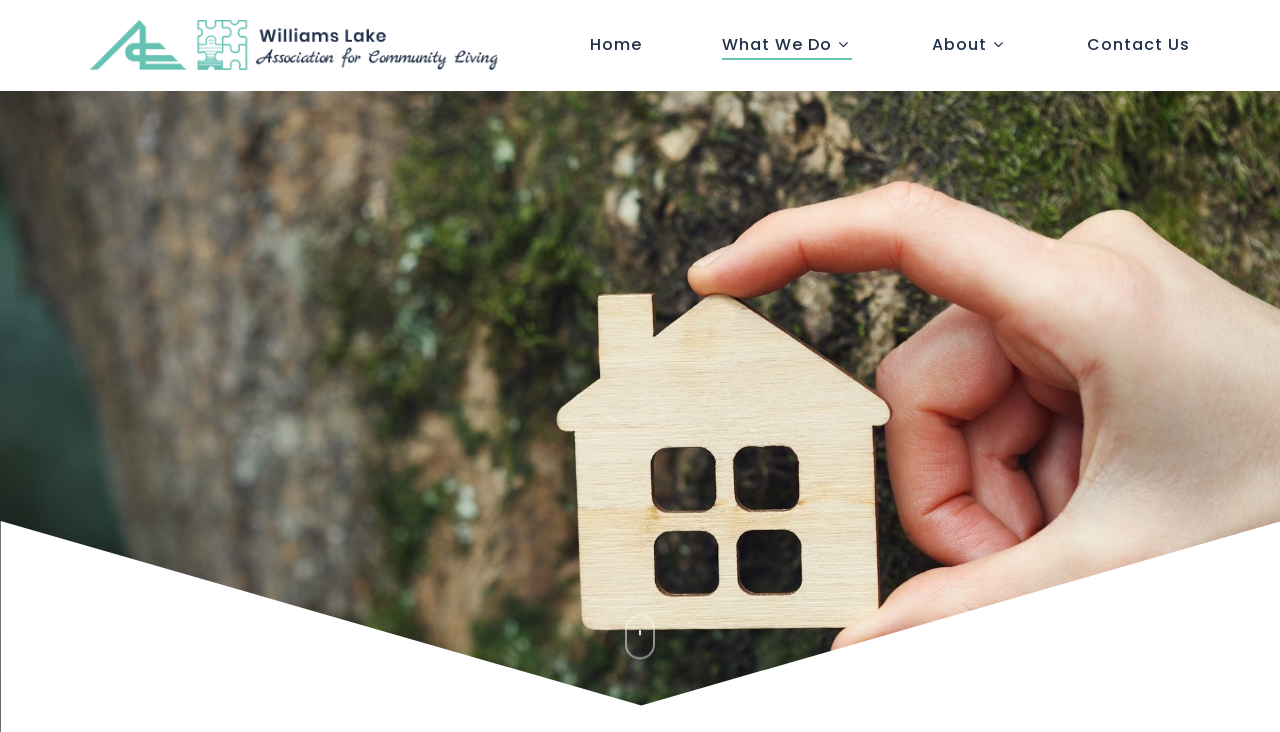Please extract the title of the webpage.

Family Care Services